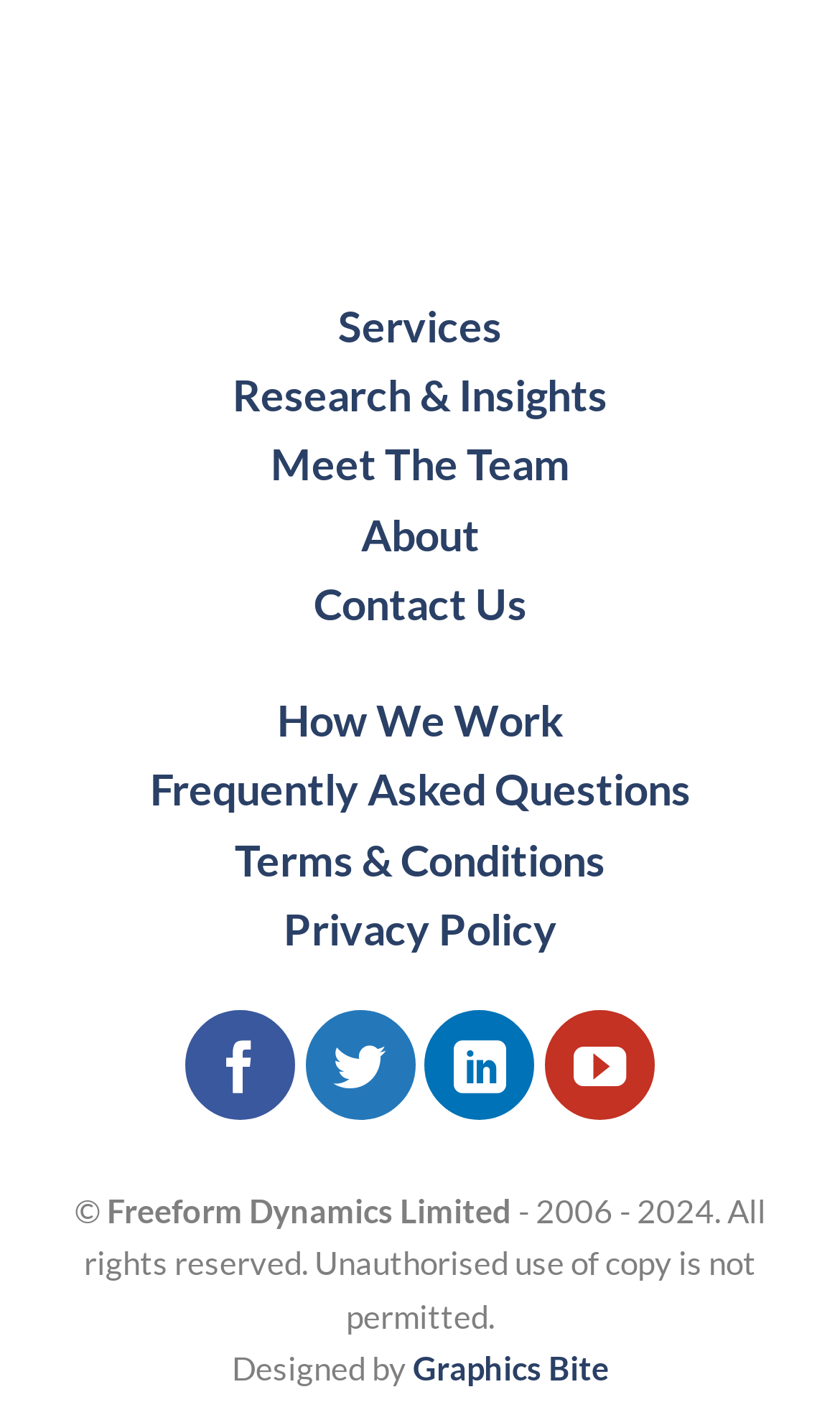Please locate the bounding box coordinates of the element that should be clicked to achieve the given instruction: "Read the Frequently Asked Questions".

[0.178, 0.535, 0.822, 0.572]